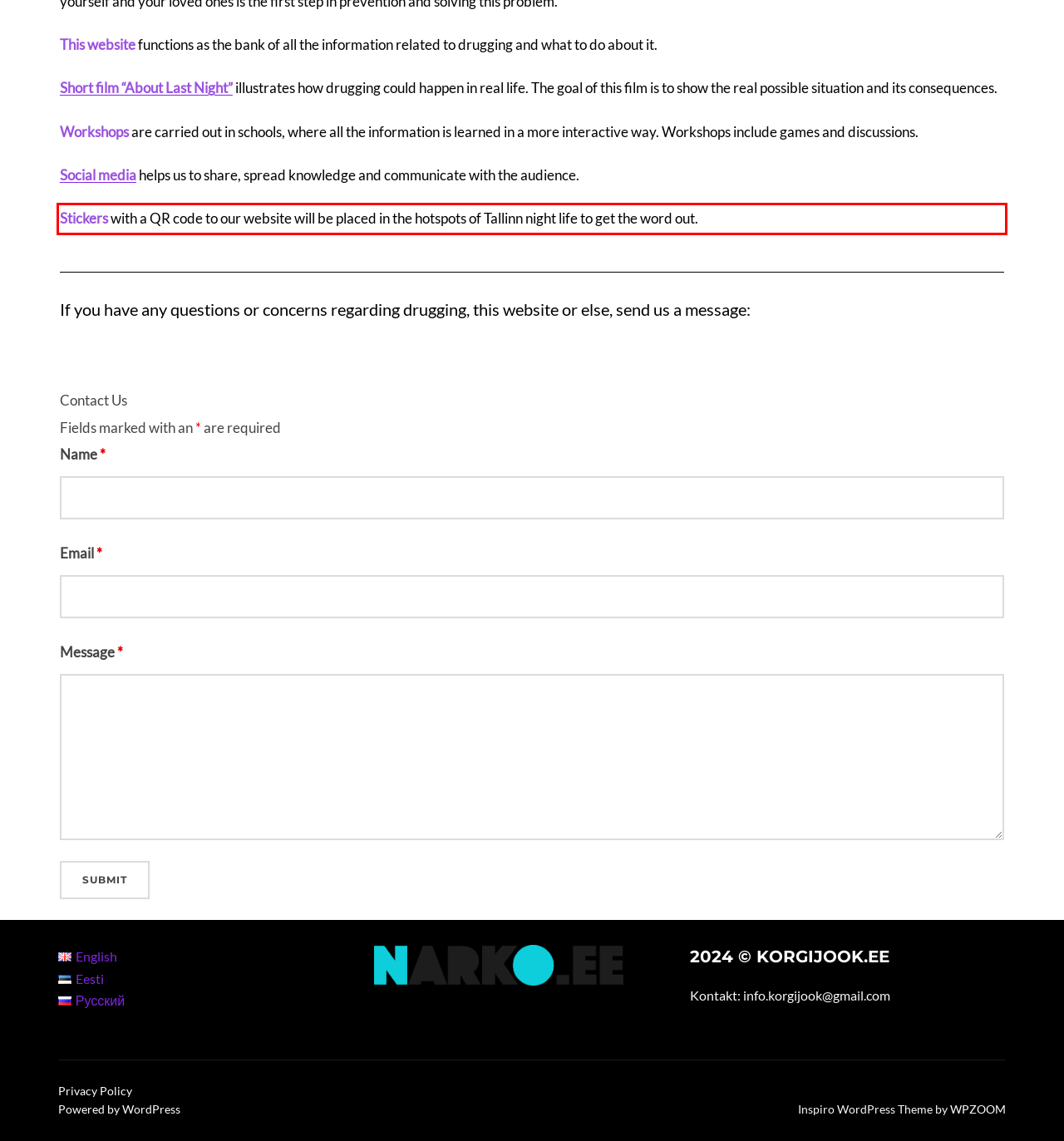Within the screenshot of the webpage, locate the red bounding box and use OCR to identify and provide the text content inside it.

Stickers with a QR code to our website will be placed in the hotspots of Tallinn night life to get the word out.